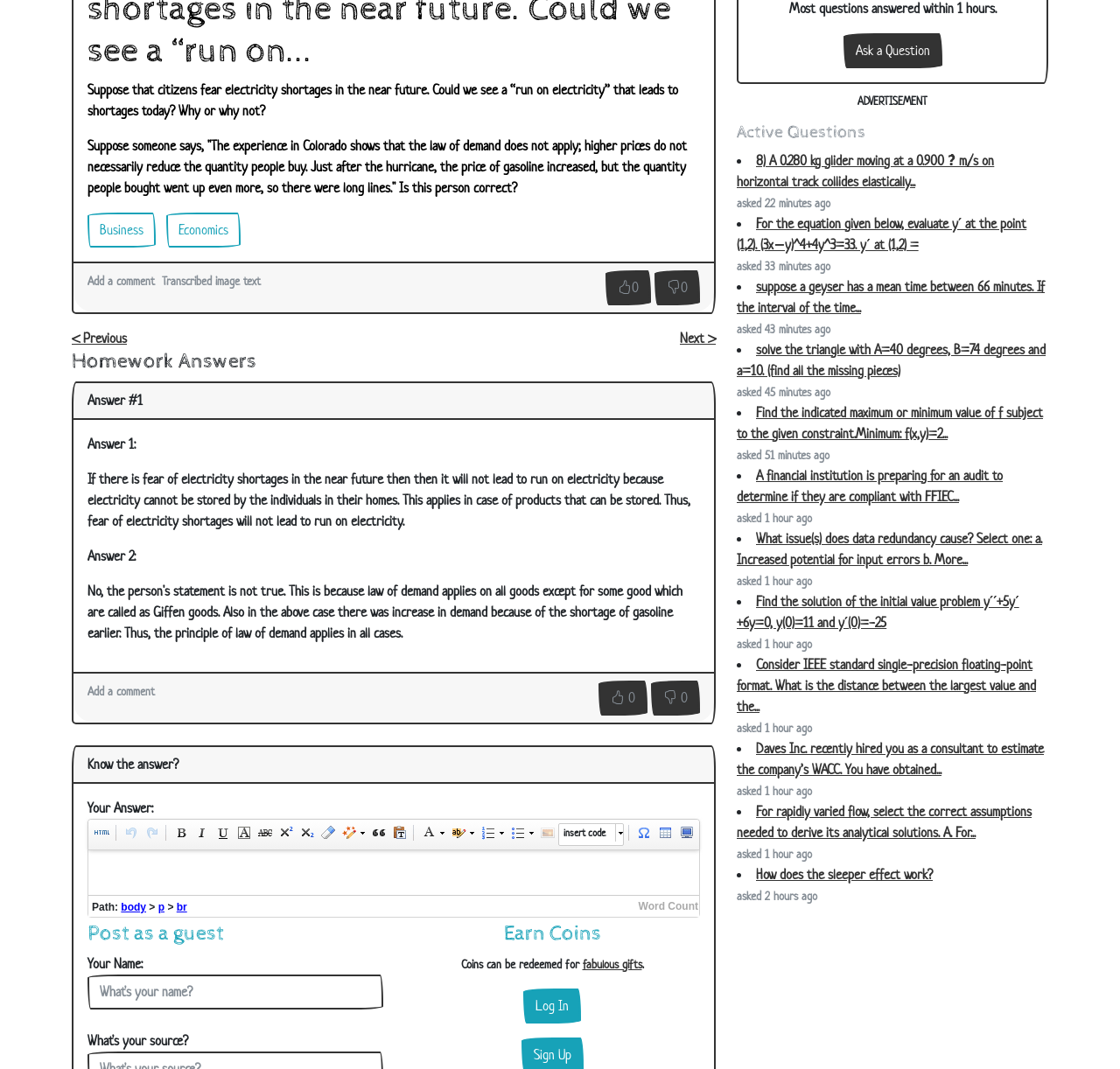Can you find the bounding box coordinates for the UI element given this description: "Business"? Provide the coordinates as four float numbers between 0 and 1: [left, top, right, bottom].

[0.078, 0.199, 0.139, 0.232]